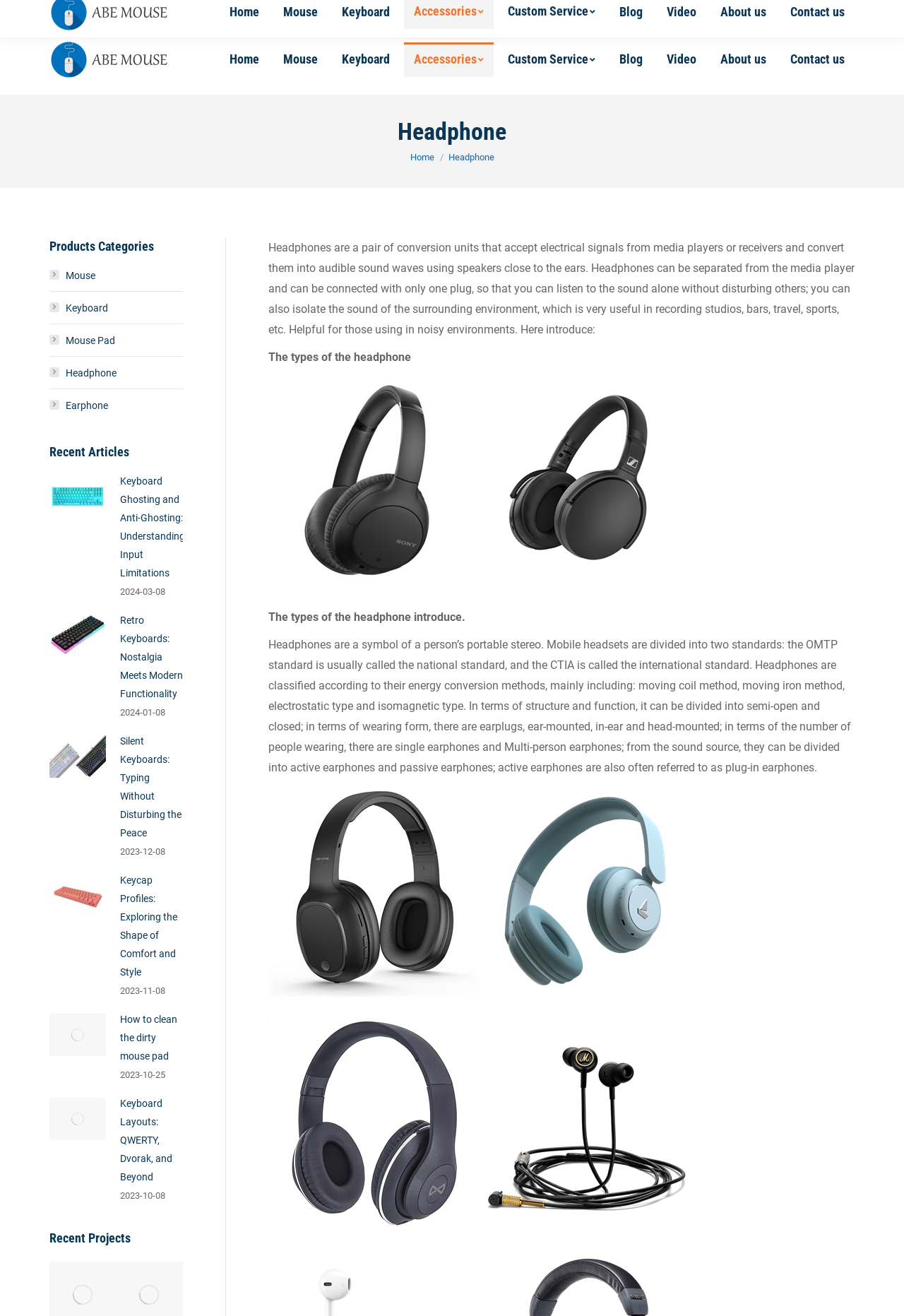Please specify the bounding box coordinates of the clickable section necessary to execute the following command: "Visit Facebook page".

[0.055, 0.0, 0.081, 0.018]